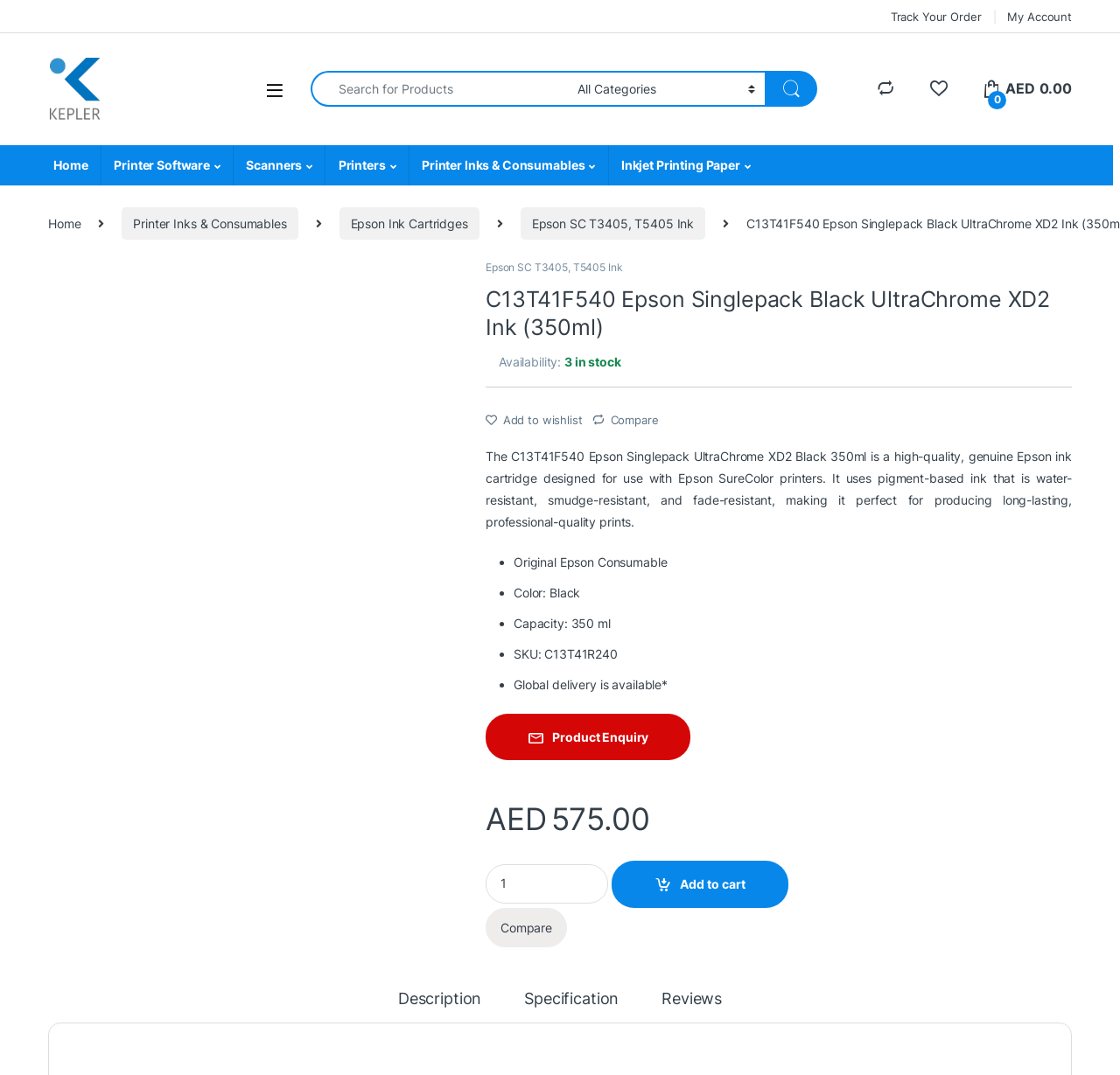Identify the bounding box coordinates of the clickable region necessary to fulfill the following instruction: "Add to wishlist". The bounding box coordinates should be four float numbers between 0 and 1, i.e., [left, top, right, bottom].

[0.434, 0.396, 0.52, 0.409]